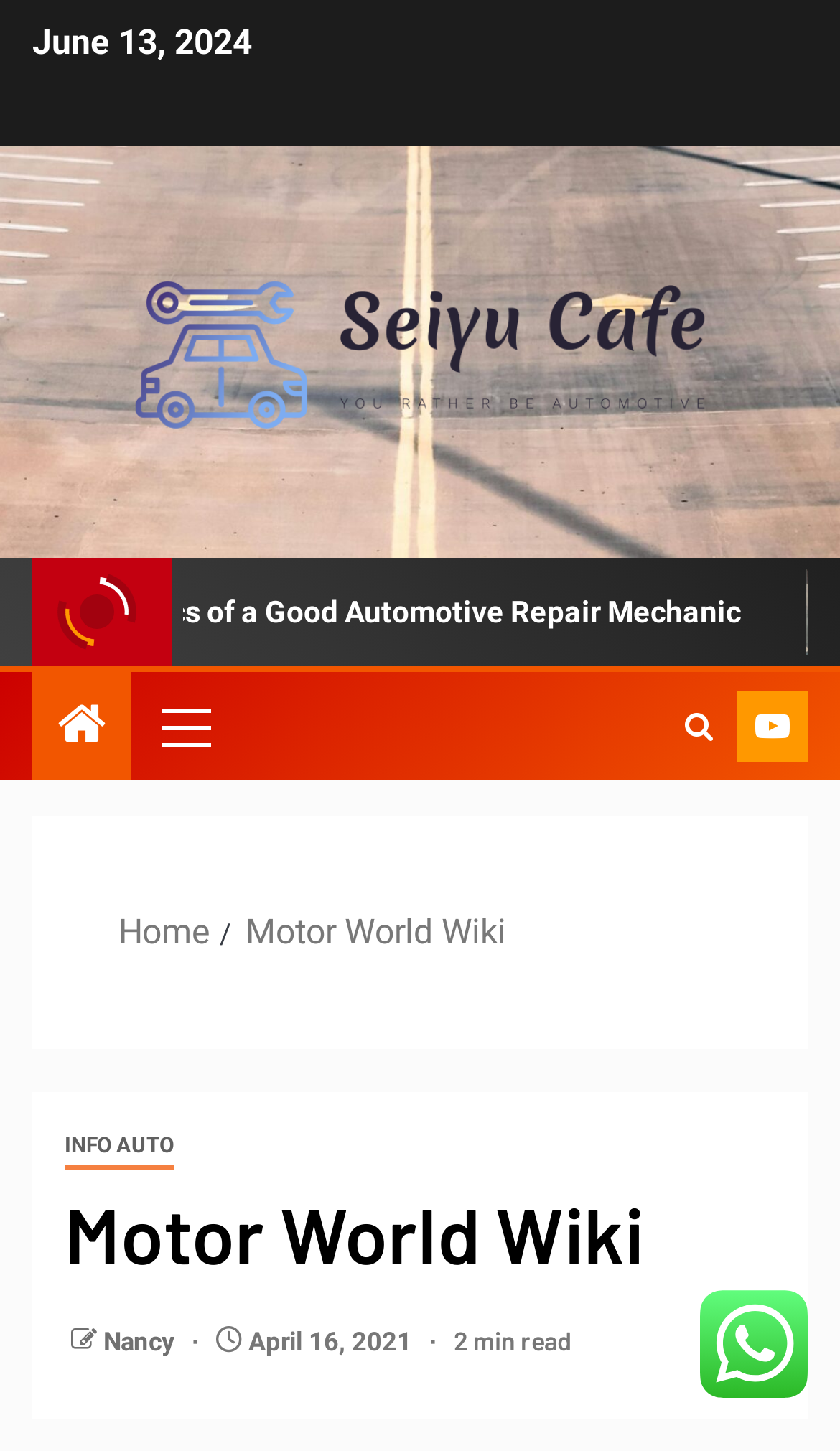What is the date of the latest update? Based on the image, give a response in one word or a short phrase.

June 13, 2024